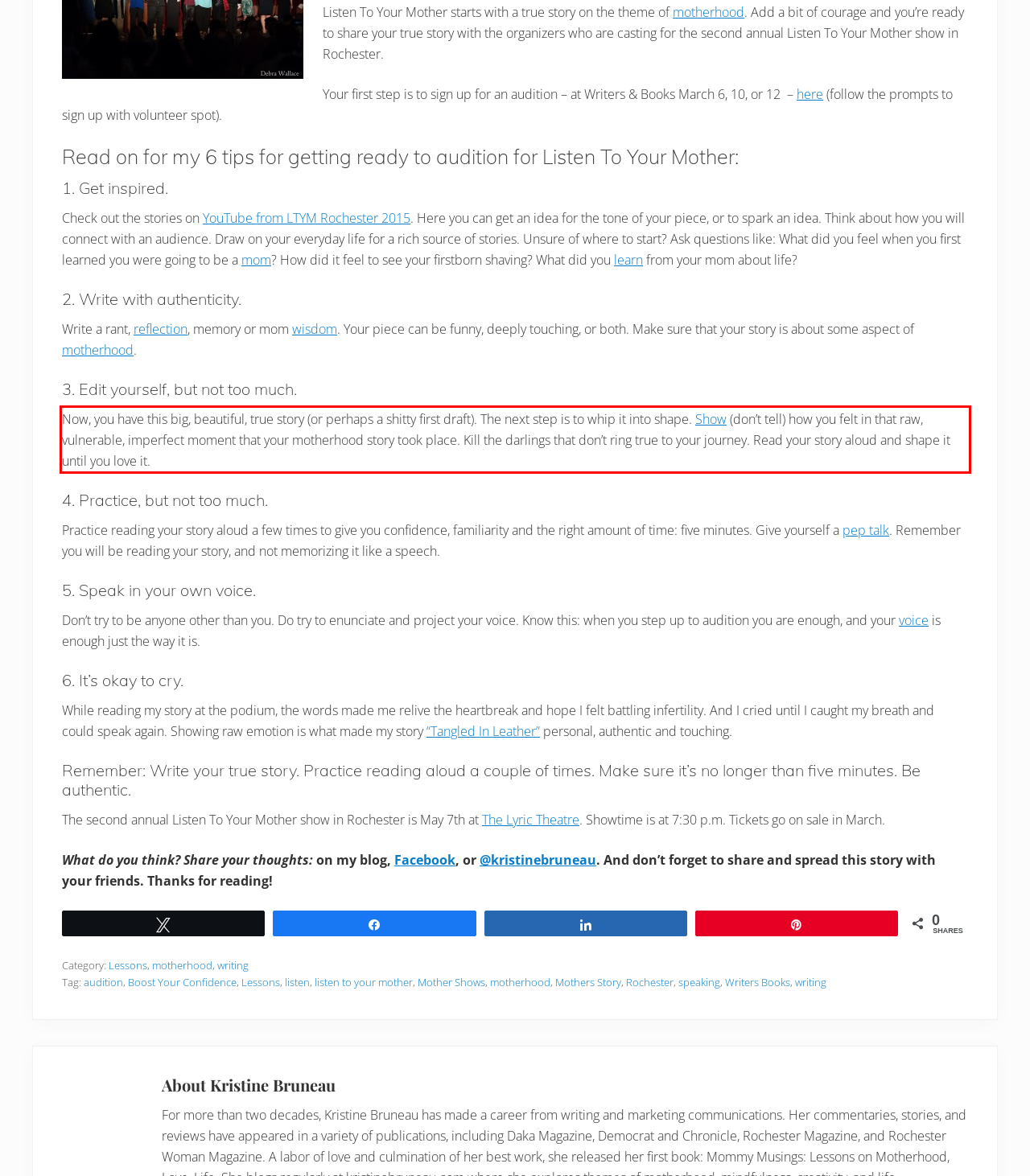You are provided with a screenshot of a webpage featuring a red rectangle bounding box. Extract the text content within this red bounding box using OCR.

Now, you have this big, beautiful, true story (or perhaps a shitty first draft). The next step is to whip it into shape. Show (don’t tell) how you felt in that raw, vulnerable, imperfect moment that your motherhood story took place. Kill the darlings that don’t ring true to your journey. Read your story aloud and shape it until you love it.